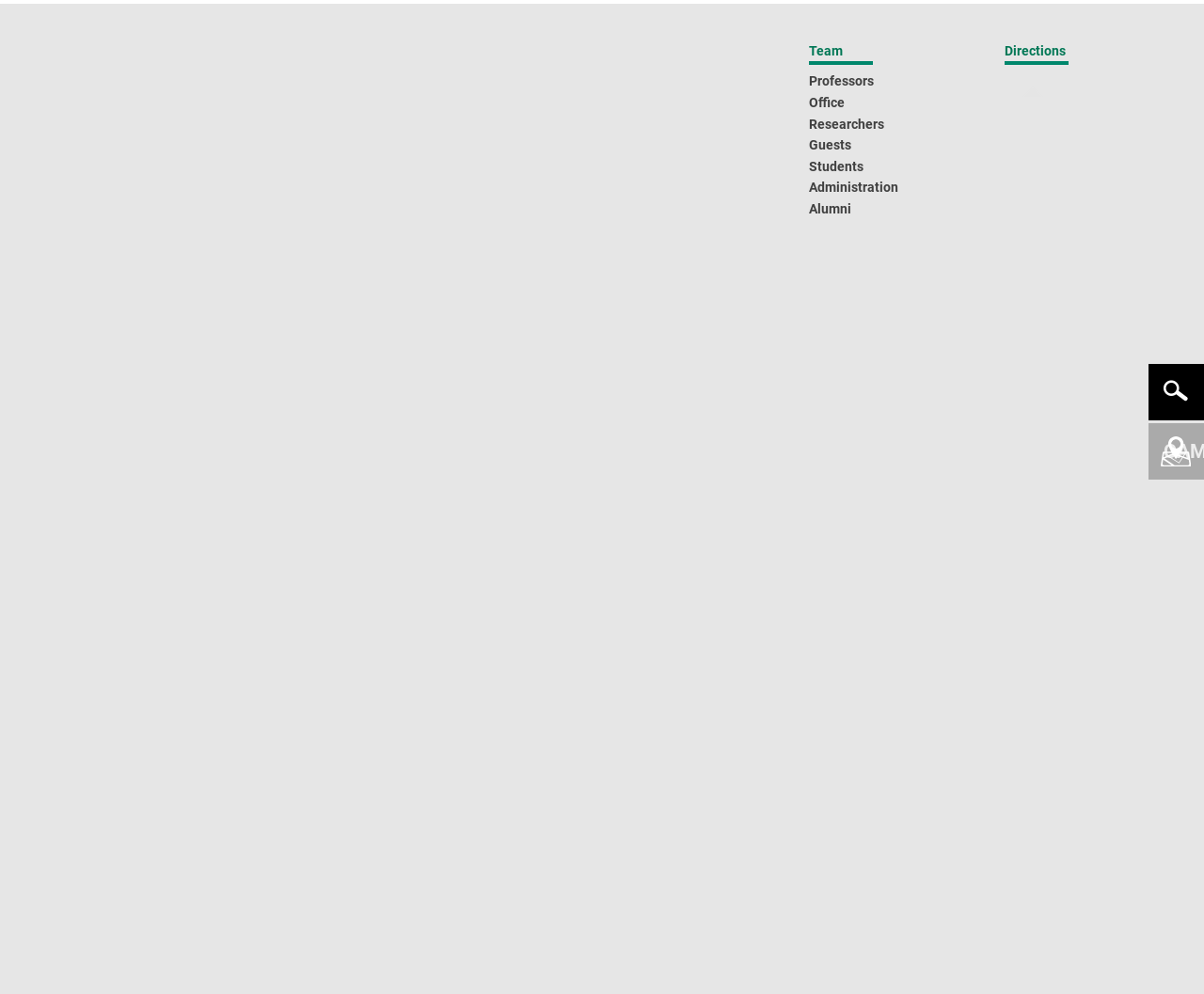Using the provided element description: "Welcome to IBT", determine the bounding box coordinates of the corresponding UI element in the screenshot.

[0.023, 0.211, 0.101, 0.231]